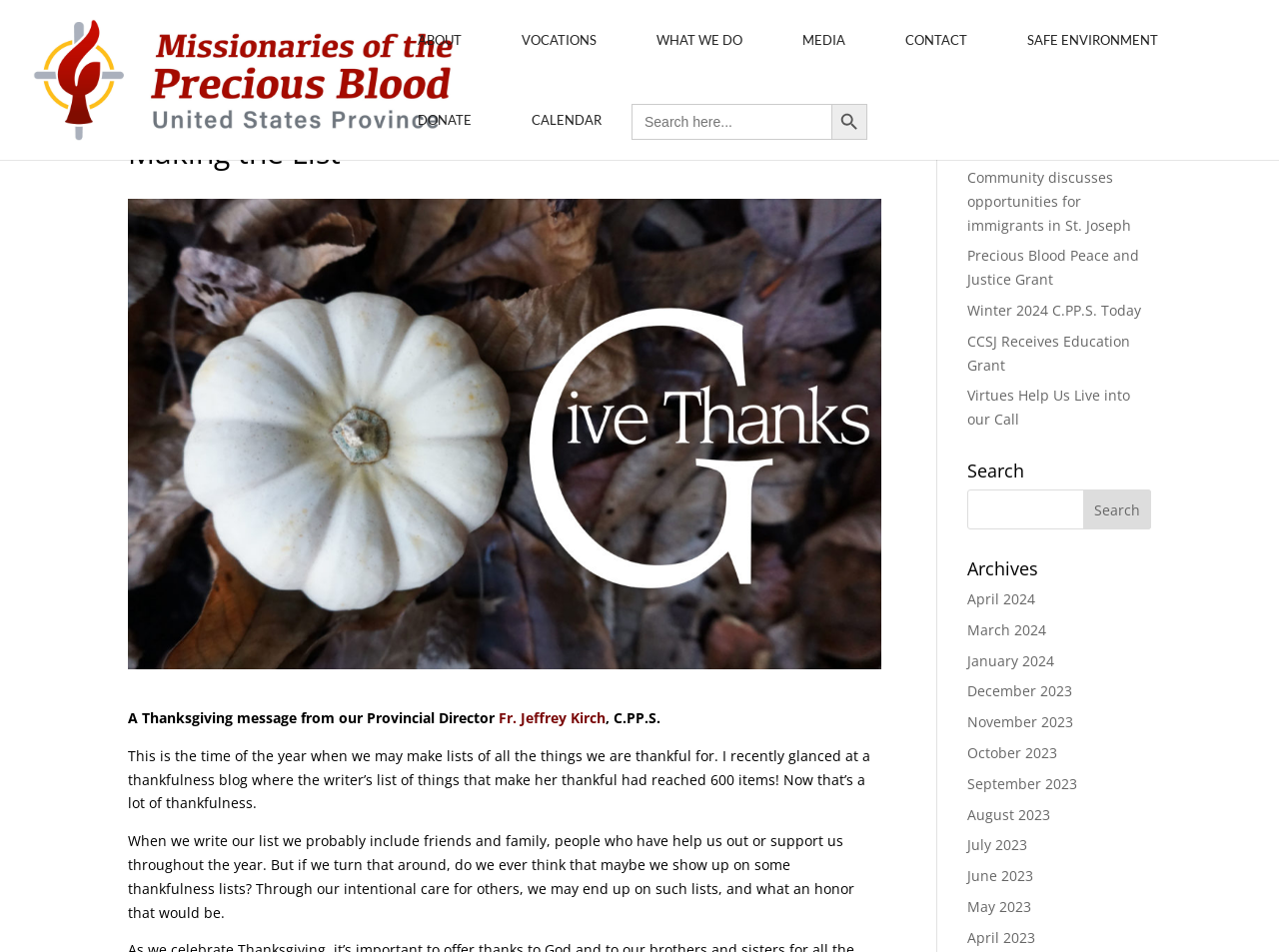Please provide the bounding box coordinates in the format (top-left x, top-left y, bottom-right x, bottom-right y). Remember, all values are floating point numbers between 0 and 1. What is the bounding box coordinate of the region described as: August 2023

[0.756, 0.845, 0.821, 0.865]